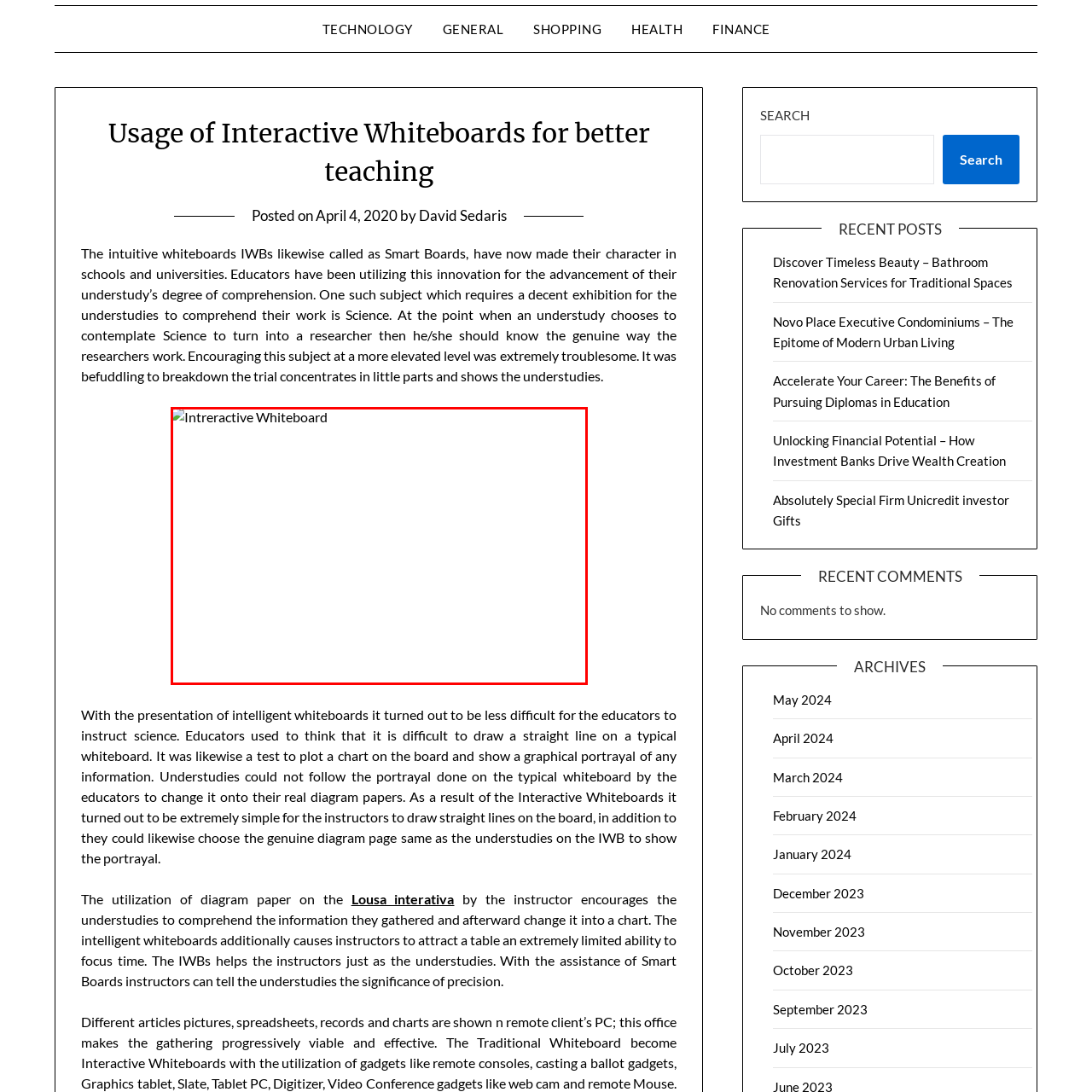What is the primary benefit of using interactive whiteboards?
Study the image framed by the red bounding box and answer the question in detail, relying on the visual clues provided.

The caption explains that interactive whiteboards enhance the learning experience by allowing educators to easily illustrate complex concepts, utilize interactive diagrams, and engage students more effectively. This suggests that the primary benefit of using interactive whiteboards is to improve the learning experience for students.